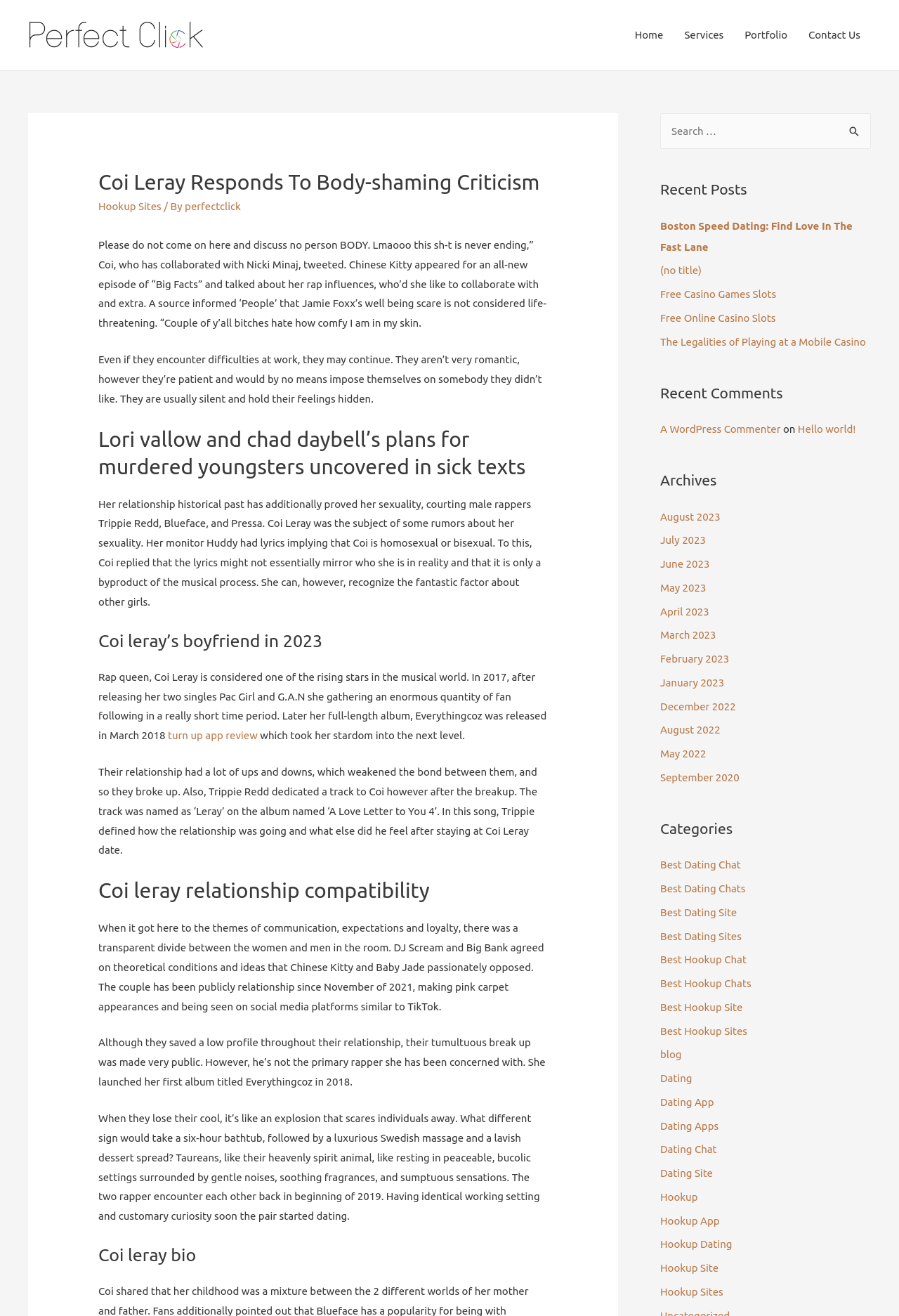Please identify the bounding box coordinates of where to click in order to follow the instruction: "Go to Home page".

[0.694, 0.0, 0.75, 0.053]